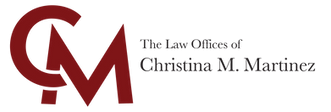Craft a detailed explanation of the image.

The image features the logo of "The Law Offices of Christina M. Martinez." It prominently displays the initials "C" and "M" in a stylized font, with the "C" resembling a flowing shape that blends into the "M," conveying a sense of professionalism and approachability. Below the initials, in elegant lettering, the full firm's name is presented, reinforcing its identity as a legal authority. This logo serves to establish the brand's presence in the legal field, specifically focusing on issues related to vaccine exemptions, religious liberty, and medical freedom.